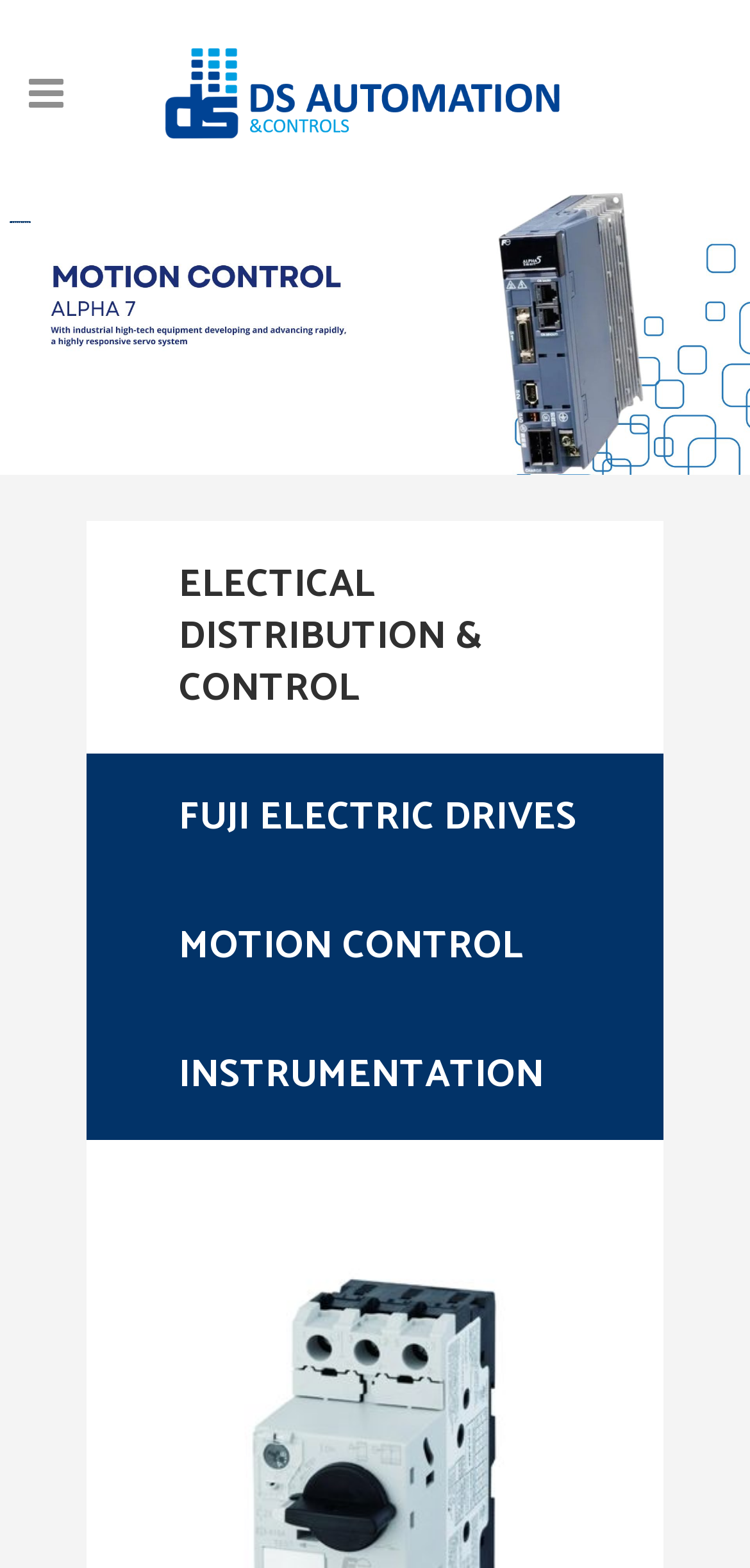Please determine the bounding box coordinates for the UI element described here. Use the format (top-left x, top-left y, bottom-right x, bottom-right y) with values bounded between 0 and 1: MOTION CONTROL

[0.115, 0.563, 0.885, 0.645]